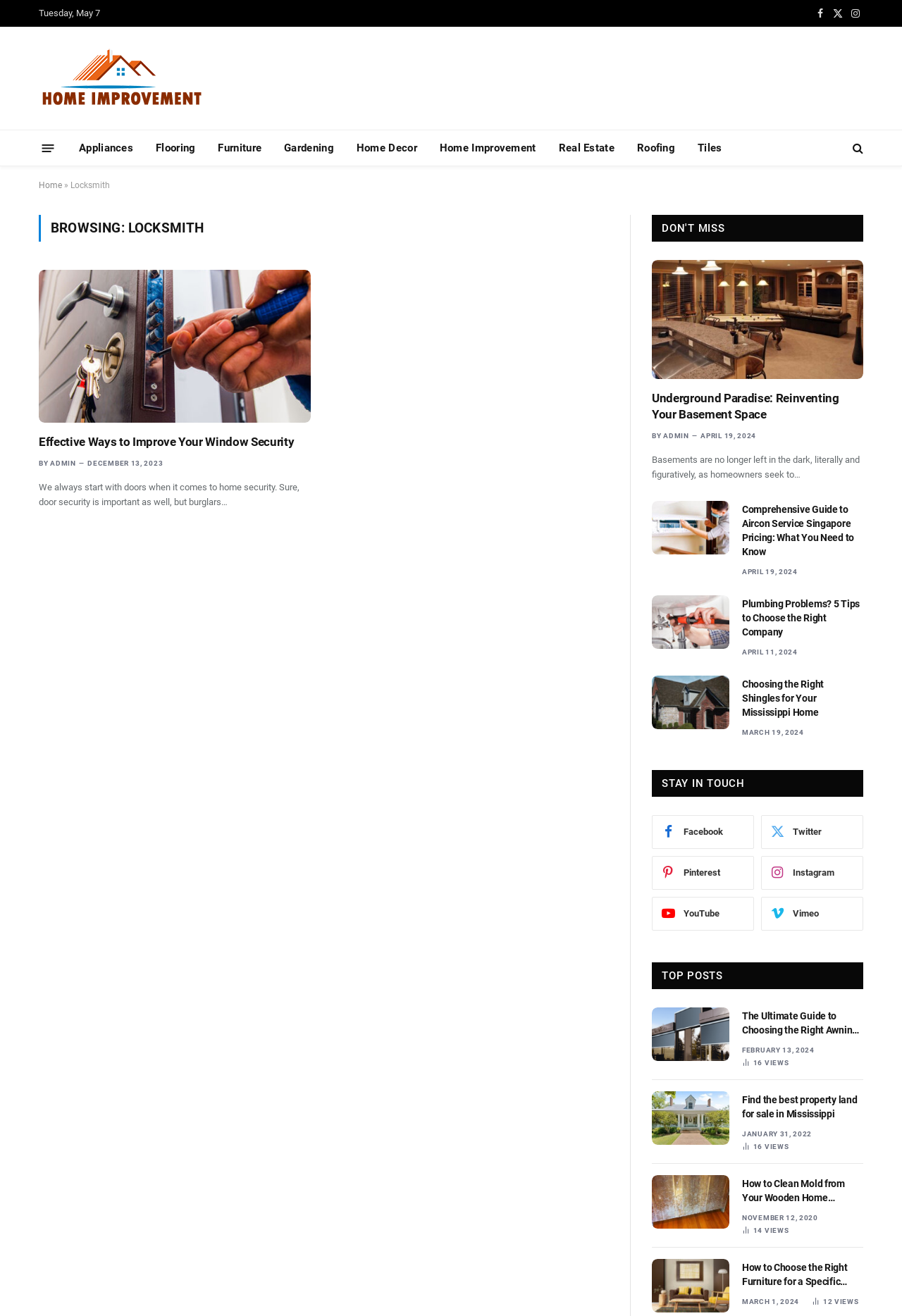What categories are available in the menu?
Please answer the question with a detailed response using the information from the screenshot.

The categories available in the menu can be found by clicking the 'Menu' button. The categories include 'Appliances', 'Flooring', 'Furniture', 'Gardening', 'Home Decor', 'Home Improvement', 'Real Estate', 'Roofing', and 'Tiles'.